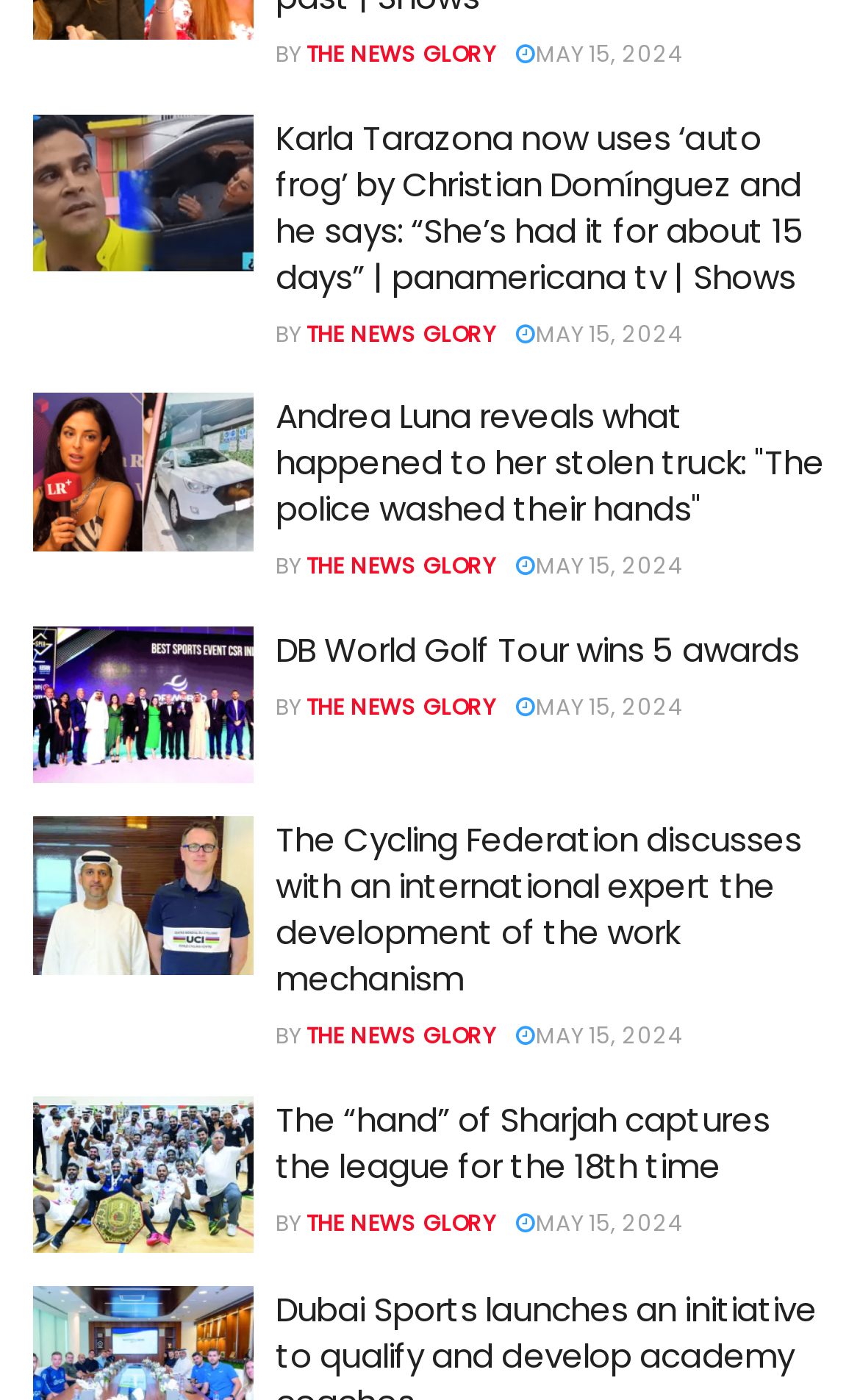Can you provide the bounding box coordinates for the element that should be clicked to implement the instruction: "View Andrea Luna's article"?

[0.321, 0.281, 0.958, 0.38]